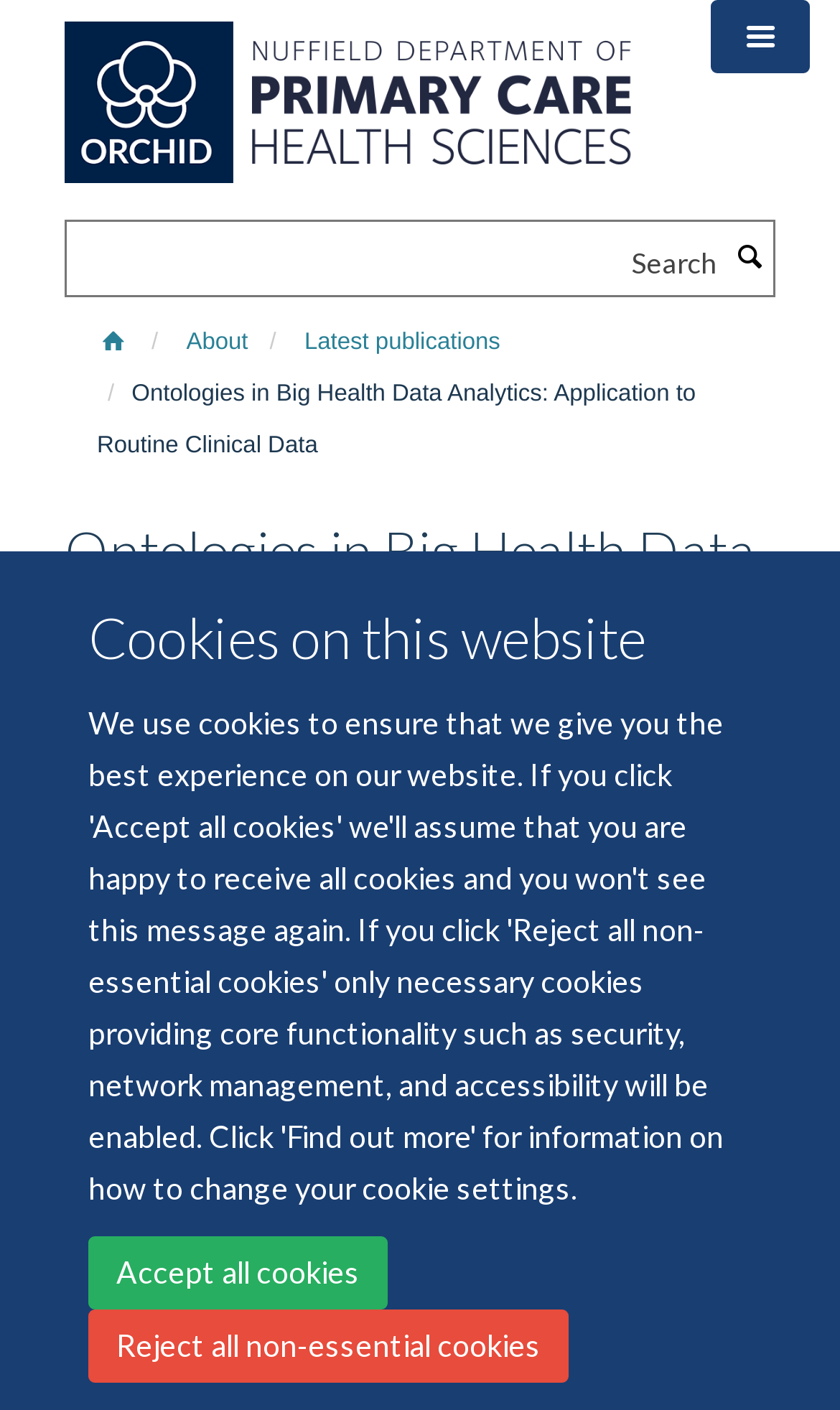Your task is to extract the text of the main heading from the webpage.

Ontologies in Big Health Data Analytics: Application to Routine Clinical Data